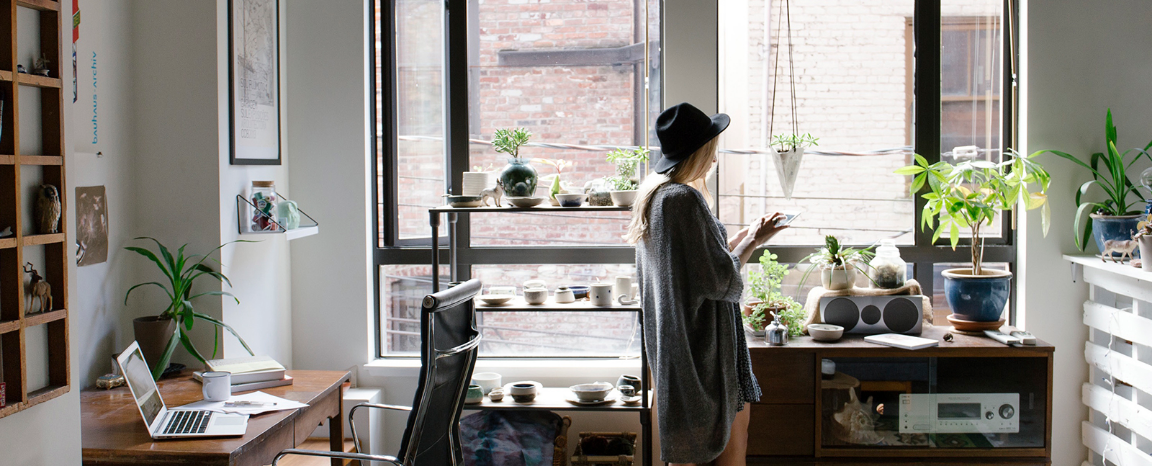Observe the image and answer the following question in detail: What is on the minimalist wooden desk?

The caption describes the workspace in the image, stating that the minimalist wooden desk holds a sleek laptop and a steaming cup, suggesting a workspace that encourages creativity and productivity.